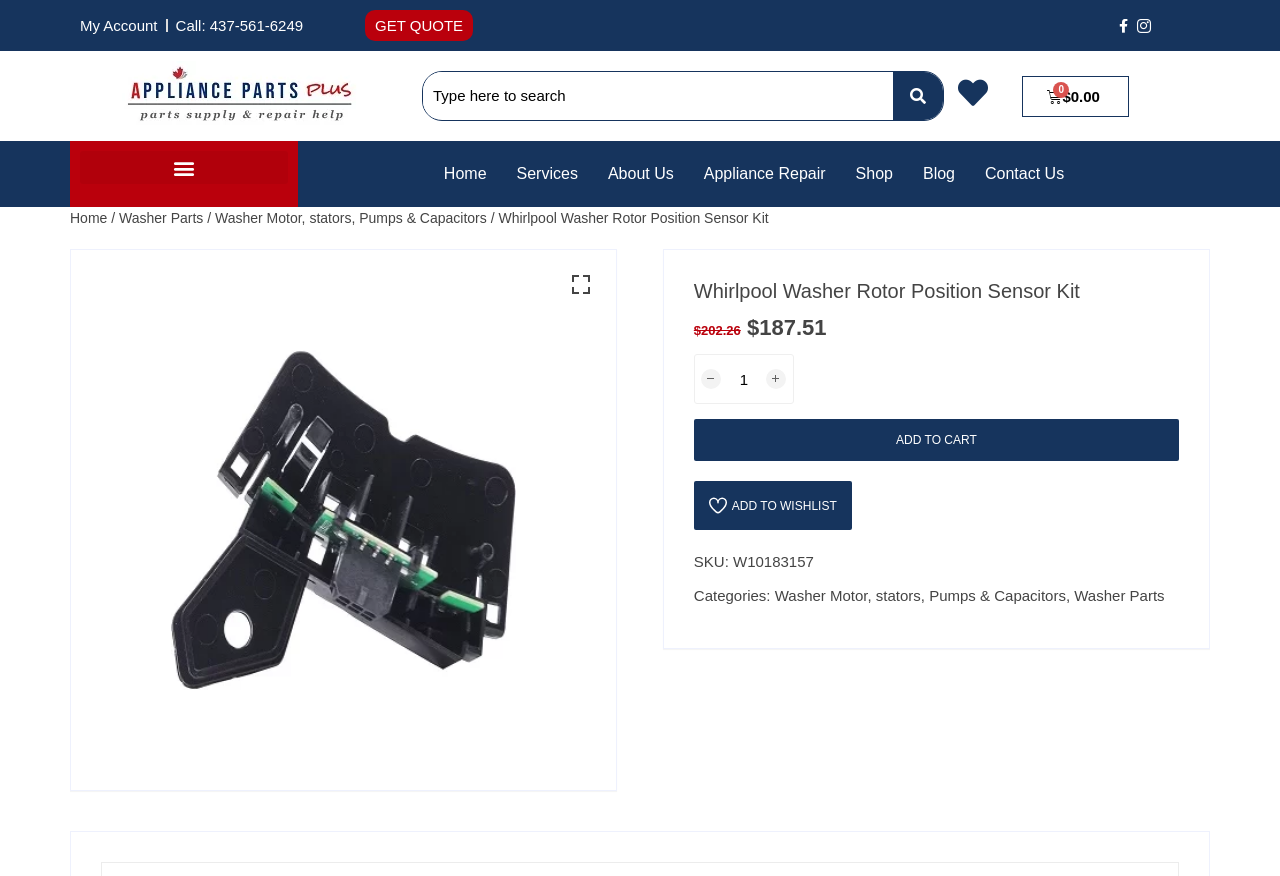Calculate the bounding box coordinates for the UI element based on the following description: "Shop". Ensure the coordinates are four float numbers between 0 and 1, i.e., [left, top, right, bottom].

[0.657, 0.172, 0.709, 0.225]